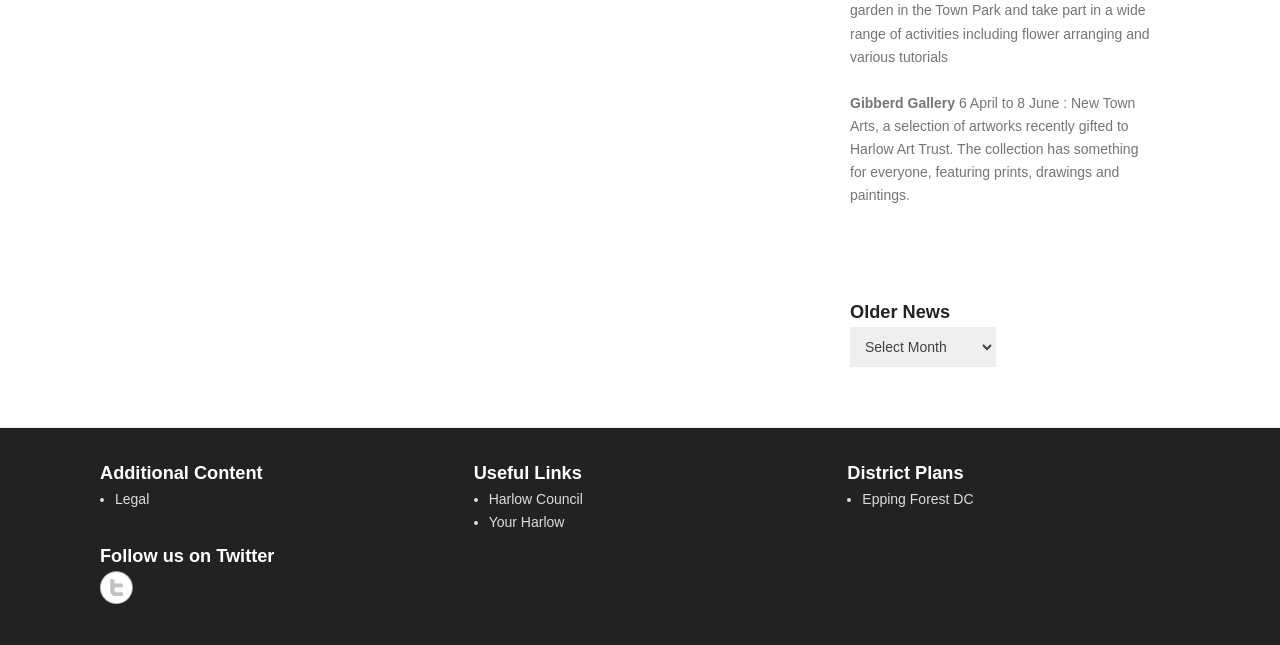Provide a brief response in the form of a single word or phrase:
What is the social media platform mentioned?

Twitter